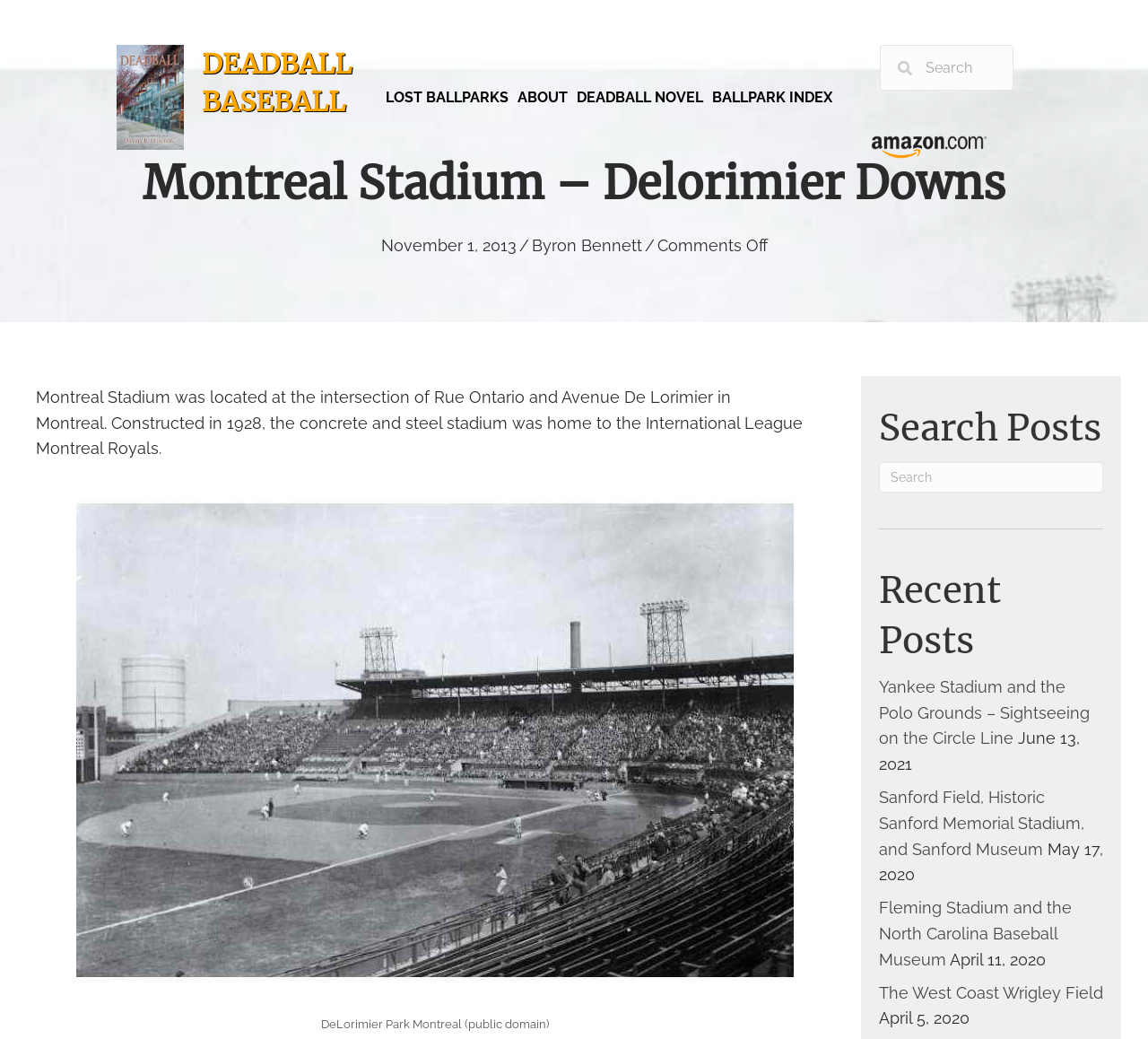How many search forms are on the page?
Based on the screenshot, provide your answer in one word or phrase.

2